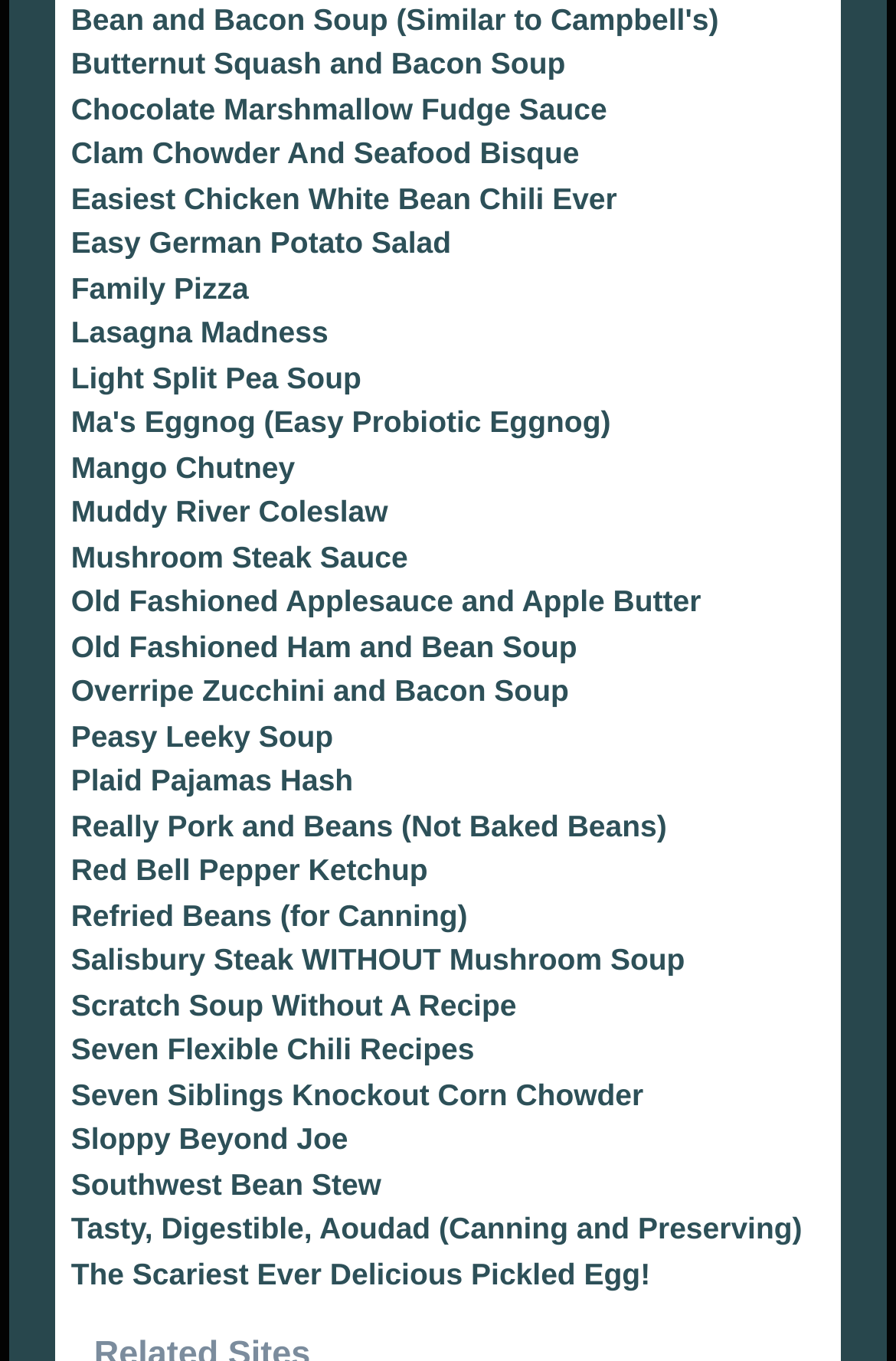Identify the bounding box coordinates for the region to click in order to carry out this instruction: "Check out Chocolate Marshmallow Fudge Sauce". Provide the coordinates using four float numbers between 0 and 1, formatted as [left, top, right, bottom].

[0.079, 0.067, 0.677, 0.093]